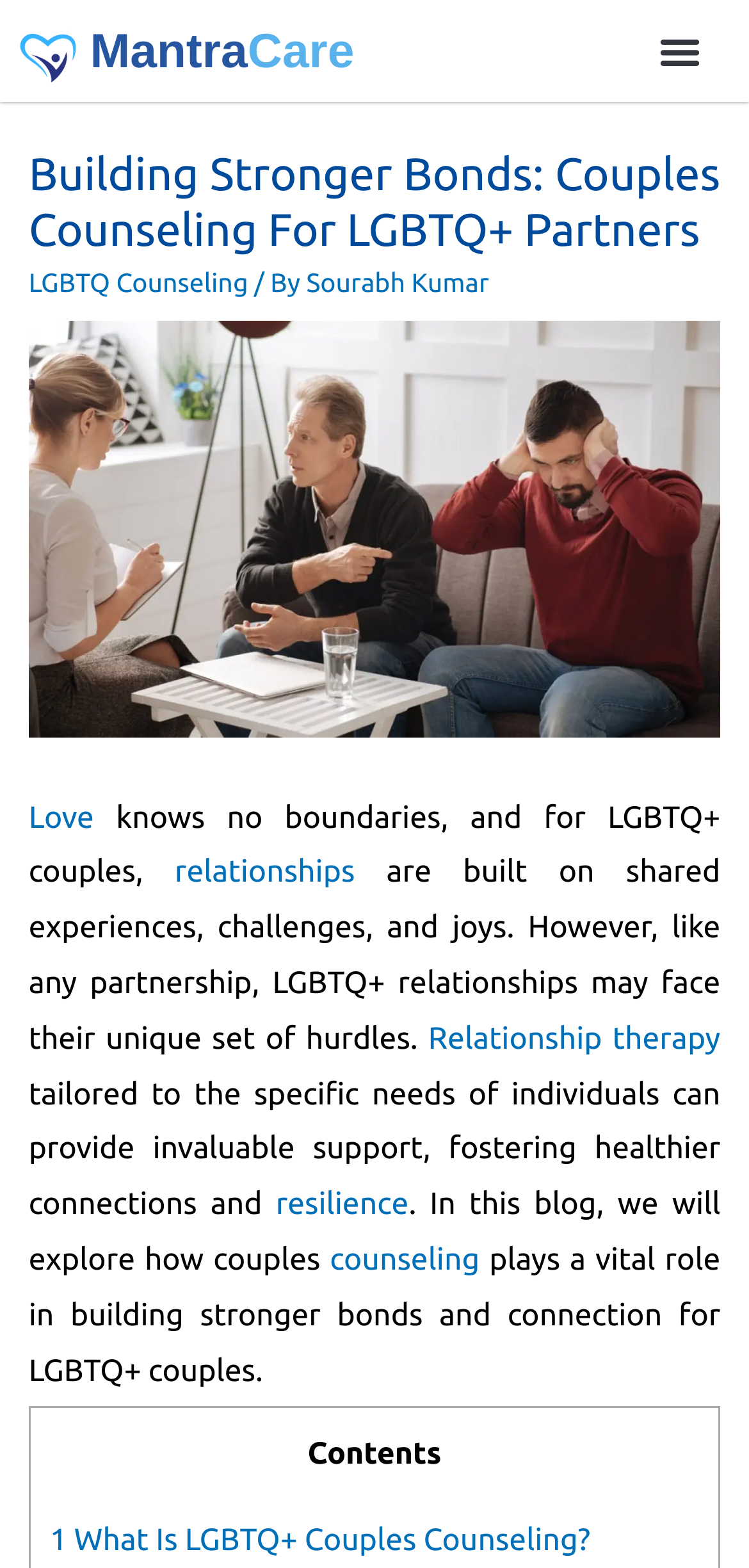Locate the bounding box coordinates of the element that should be clicked to fulfill the instruction: "Learn about building stronger bonds".

[0.038, 0.09, 0.962, 0.169]